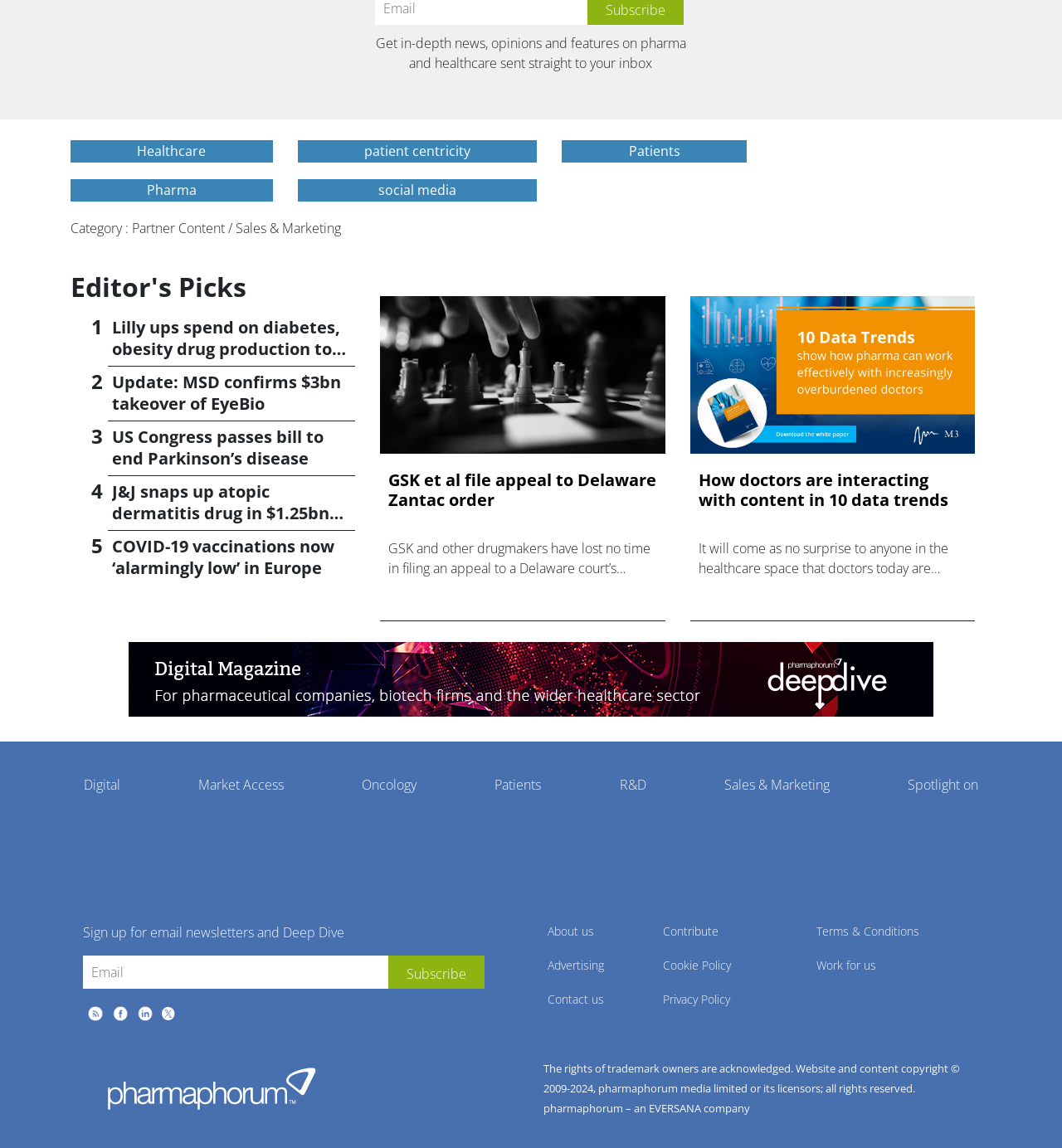Given the element description: "About us", predict the bounding box coordinates of this UI element. The coordinates must be four float numbers between 0 and 1, given as [left, top, right, bottom].

[0.512, 0.804, 0.563, 0.823]